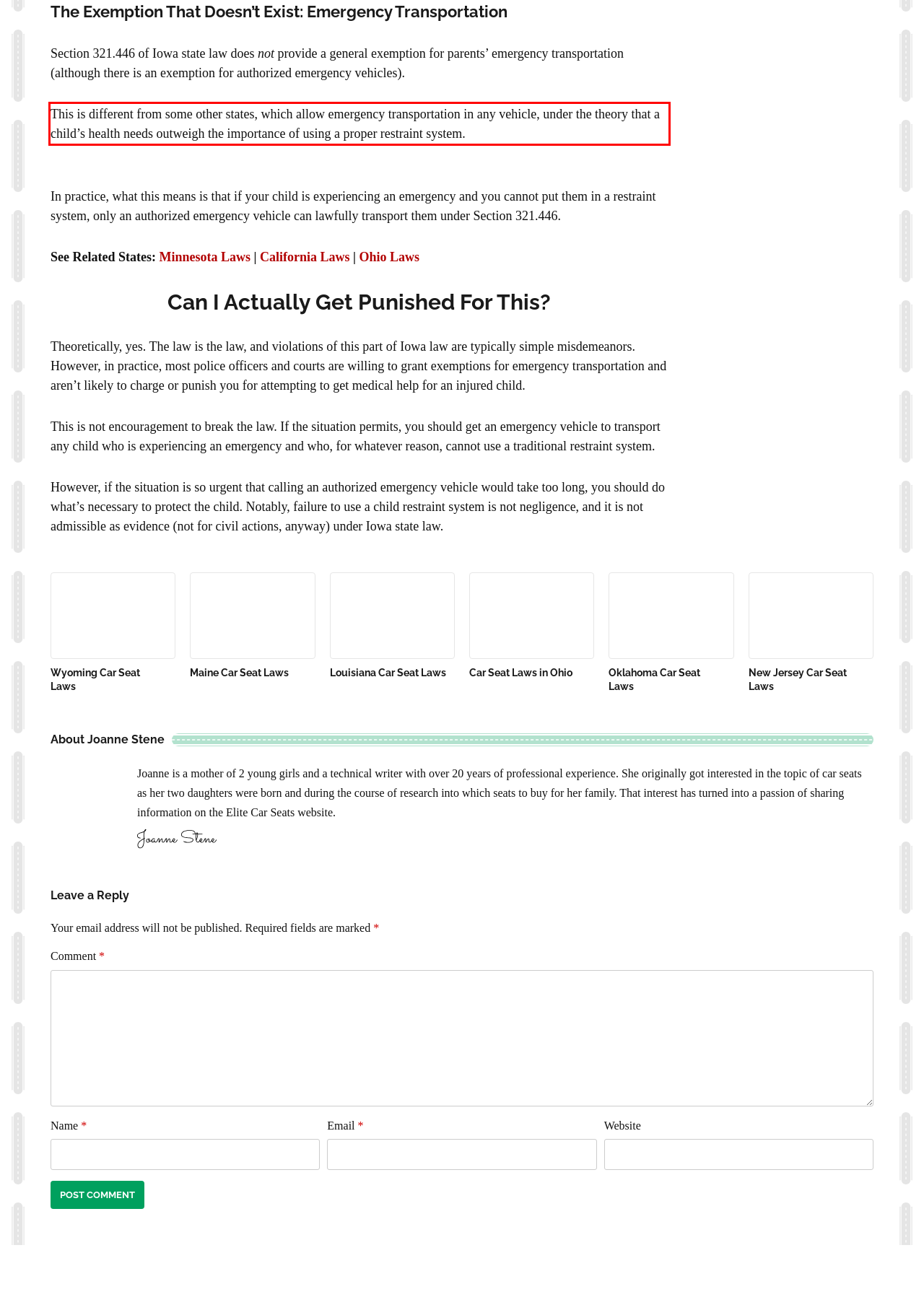Identify the text within the red bounding box on the webpage screenshot and generate the extracted text content.

This is different from some other states, which allow emergency transportation in any vehicle, under the theory that a child’s health needs outweigh the importance of using a proper restraint system.